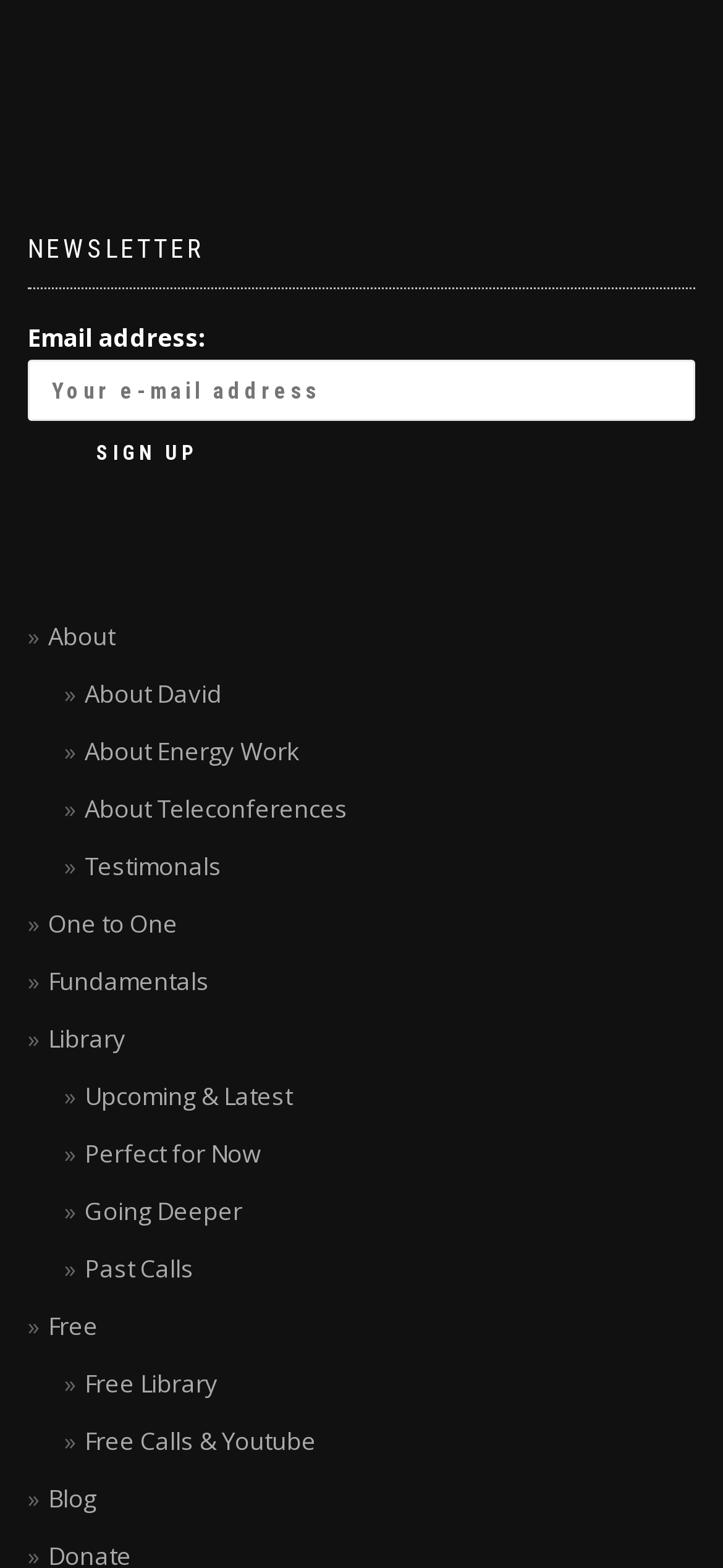How many categories of links are there?
Offer a detailed and exhaustive answer to the question.

There are five categories of links, which are 'About', 'One to One', 'Library', 'Upcoming & Latest', and 'Free', each containing multiple links related to the category.